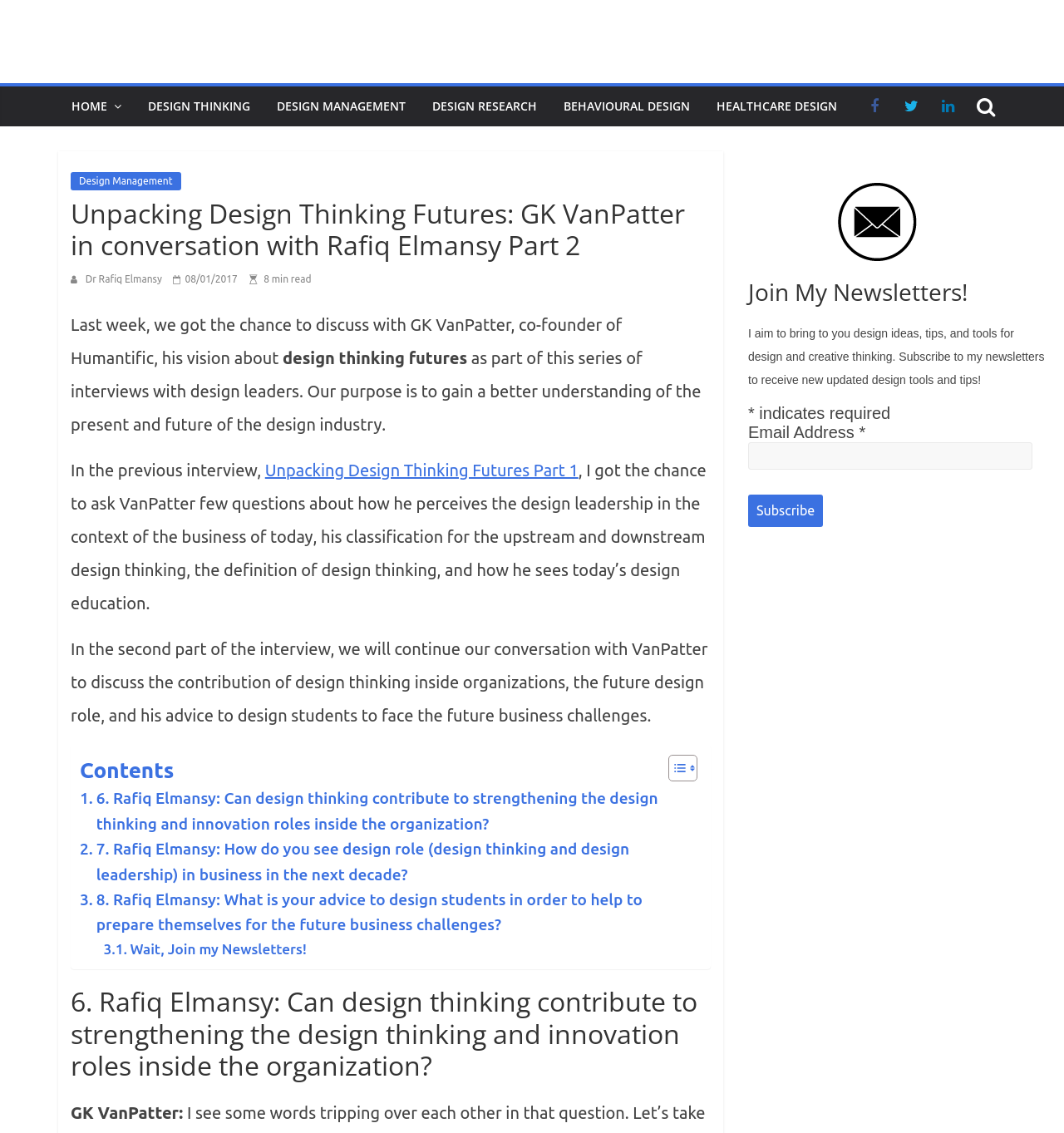Determine the bounding box coordinates of the element's region needed to click to follow the instruction: "Click on the 'HOME' link". Provide these coordinates as four float numbers between 0 and 1, formatted as [left, top, right, bottom].

[0.055, 0.076, 0.127, 0.112]